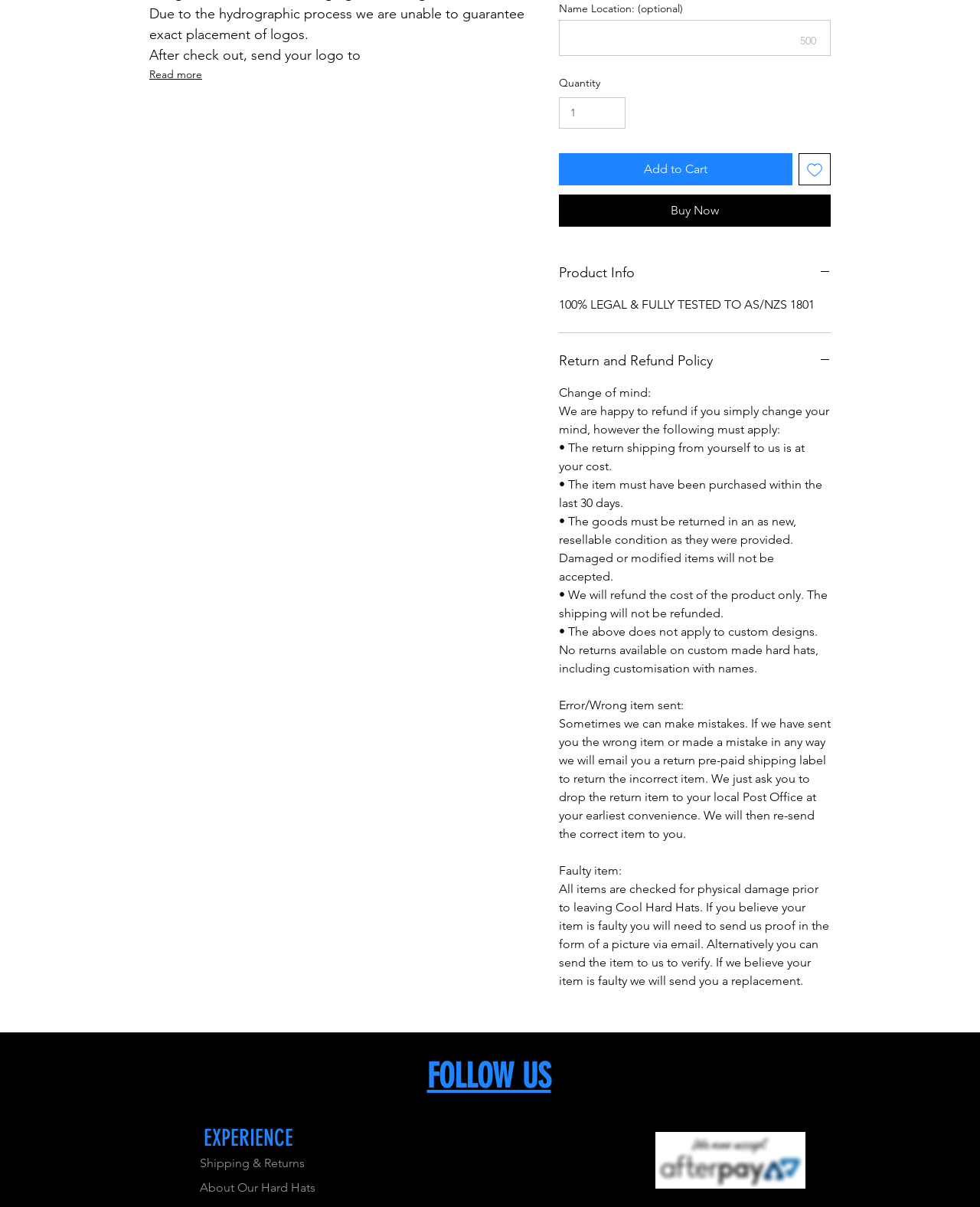Bounding box coordinates should be provided in the format (top-left x, top-left y, bottom-right x, bottom-right y) with all values between 0 and 1. Identify the bounding box for this UI element: Stockists

[0.204, 0.986, 0.253, 0.998]